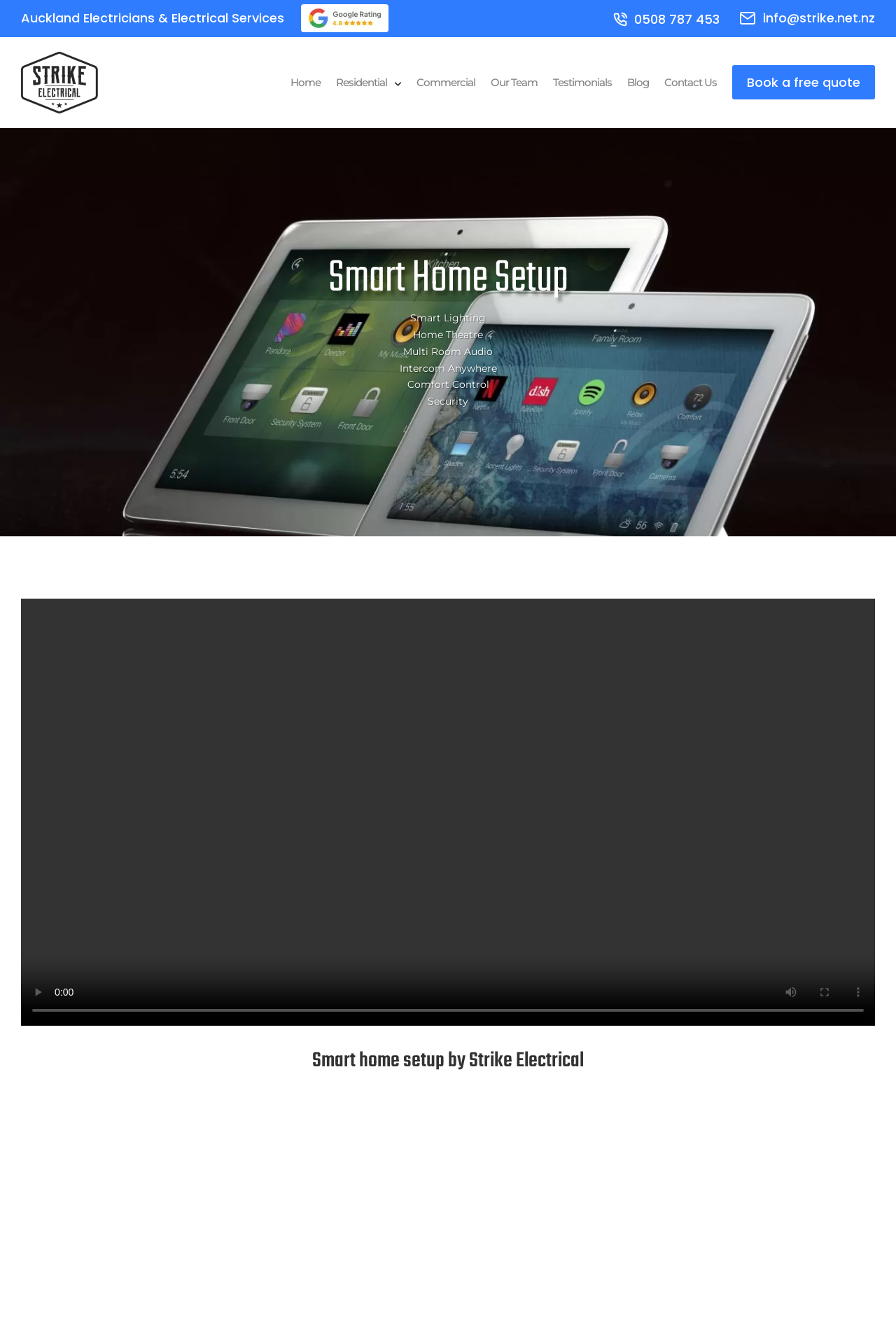Please determine the bounding box coordinates for the element that should be clicked to follow these instructions: "Click the 'Auckland Electricians & Electrical Services' link".

[0.023, 0.007, 0.317, 0.02]